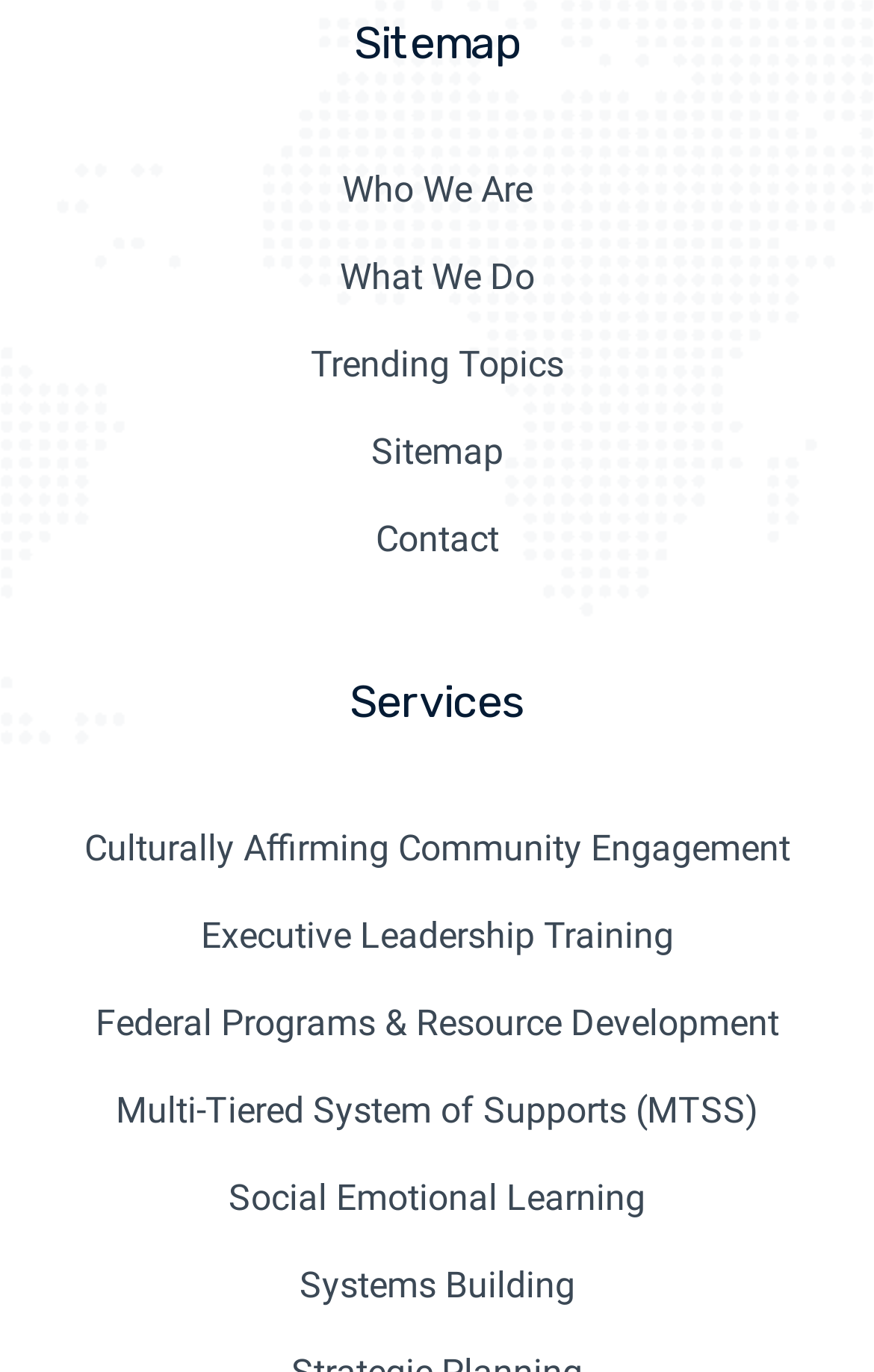Highlight the bounding box coordinates of the region I should click on to meet the following instruction: "view Trending Topics".

[0.077, 0.303, 0.923, 0.342]